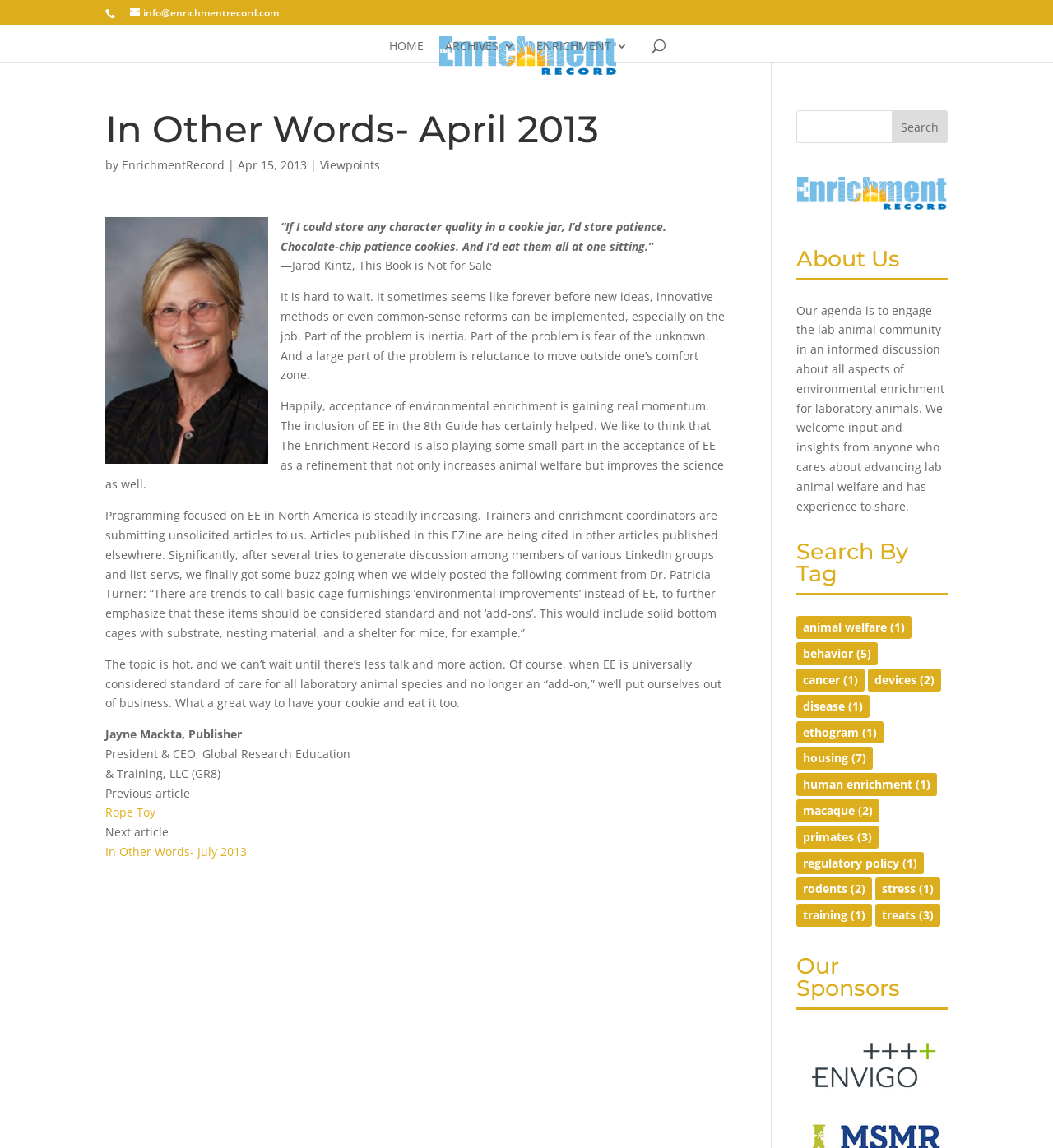Illustrate the webpage with a detailed description.

The webpage is an article titled "In Other Words- April 2013" from Enrichment Record, a publication focused on environmental enrichment for laboratory animals. At the top of the page, there is a navigation menu with links to "HOME", "ARCHIVES 3", and "ENRICHMENT 3". Below the navigation menu, there is a search box with a label "Search for:".

The main content of the article is divided into several sections. The first section has a heading "In Other Words- April 2013" and is written by Jayne Mackta, the publisher of Enrichment Record. The section includes a quote from Jarod Kintz and discusses the importance of patience in implementing new ideas and reforms, especially in the context of environmental enrichment.

The next section discusses the growing acceptance of environmental enrichment and its increasing popularity in North America. It mentions that articles published in this EZine are being cited in other articles and that there is a growing trend to consider basic cage furnishings as standard care for laboratory animals.

The article also includes a section with a quote from Dr. Patricia Turner and a discussion on the topic of environmental enrichment being considered standard care for all laboratory animal species.

At the bottom of the page, there are links to previous and next articles, as well as a section titled "About Us" that describes the agenda of Enrichment Record. There is also a "Search By Tag" section with links to various topics such as animal welfare, behavior, cancer, and more. Each topic has a number in parentheses indicating the number of items related to that topic.

On the right side of the page, there is a section titled "Our Sponsors" with an advertisement image.